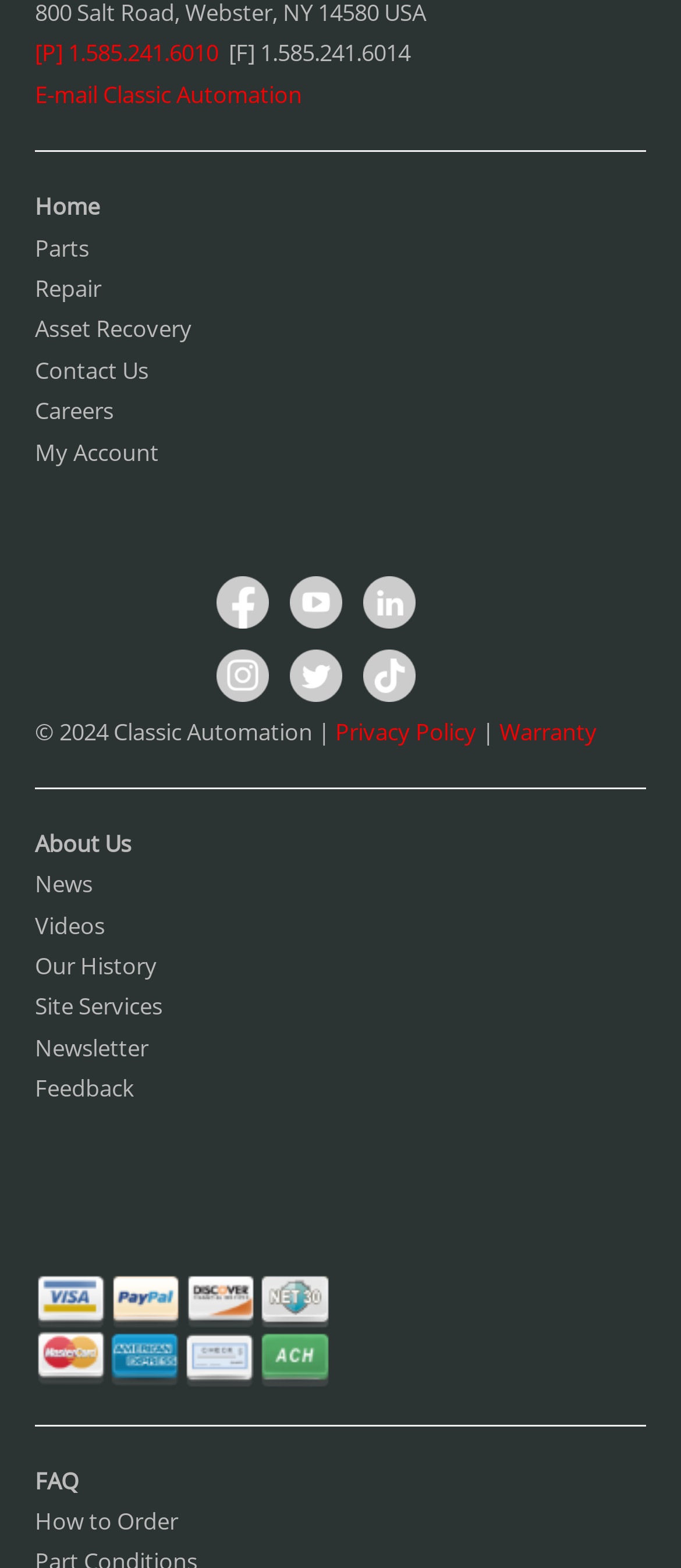Please identify the bounding box coordinates of the element I need to click to follow this instruction: "Click on the Home link".

[0.051, 0.122, 0.146, 0.142]